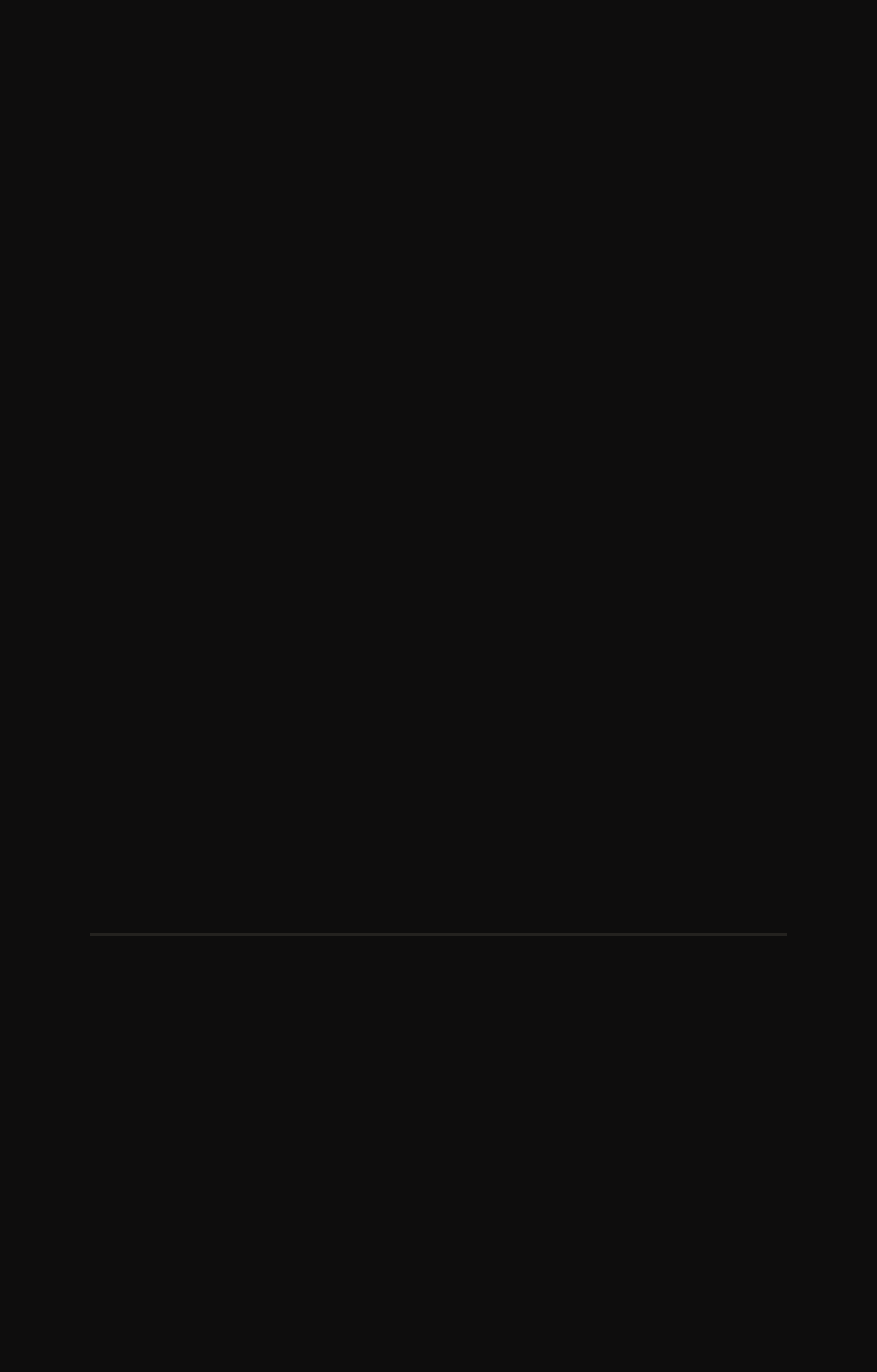What is the email address to send a message?
Please provide a single word or phrase based on the screenshot.

Info@BikeJeffco.org